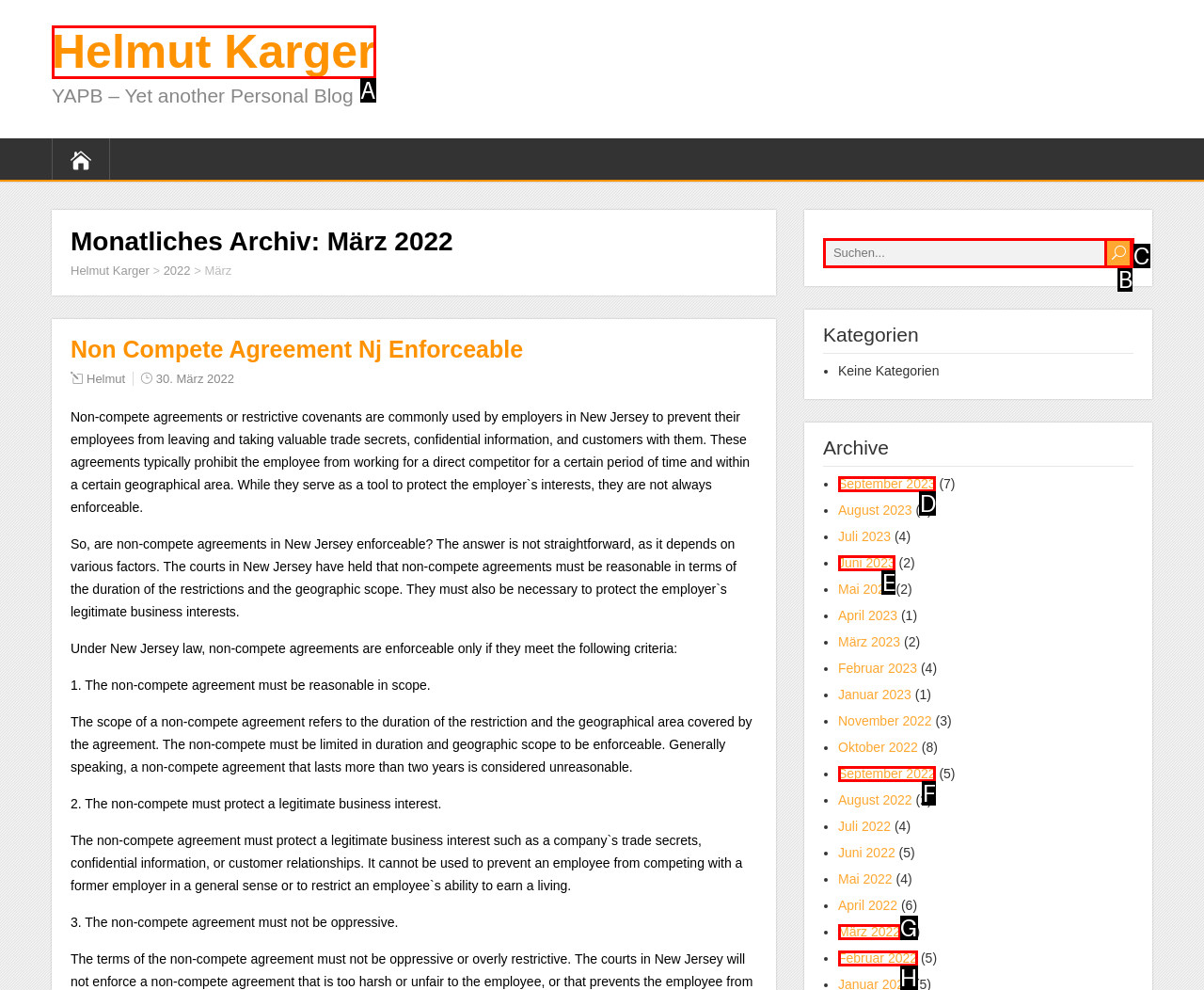What is the letter of the UI element you should click to click on the link to Helmut Karger's homepage? Provide the letter directly.

A